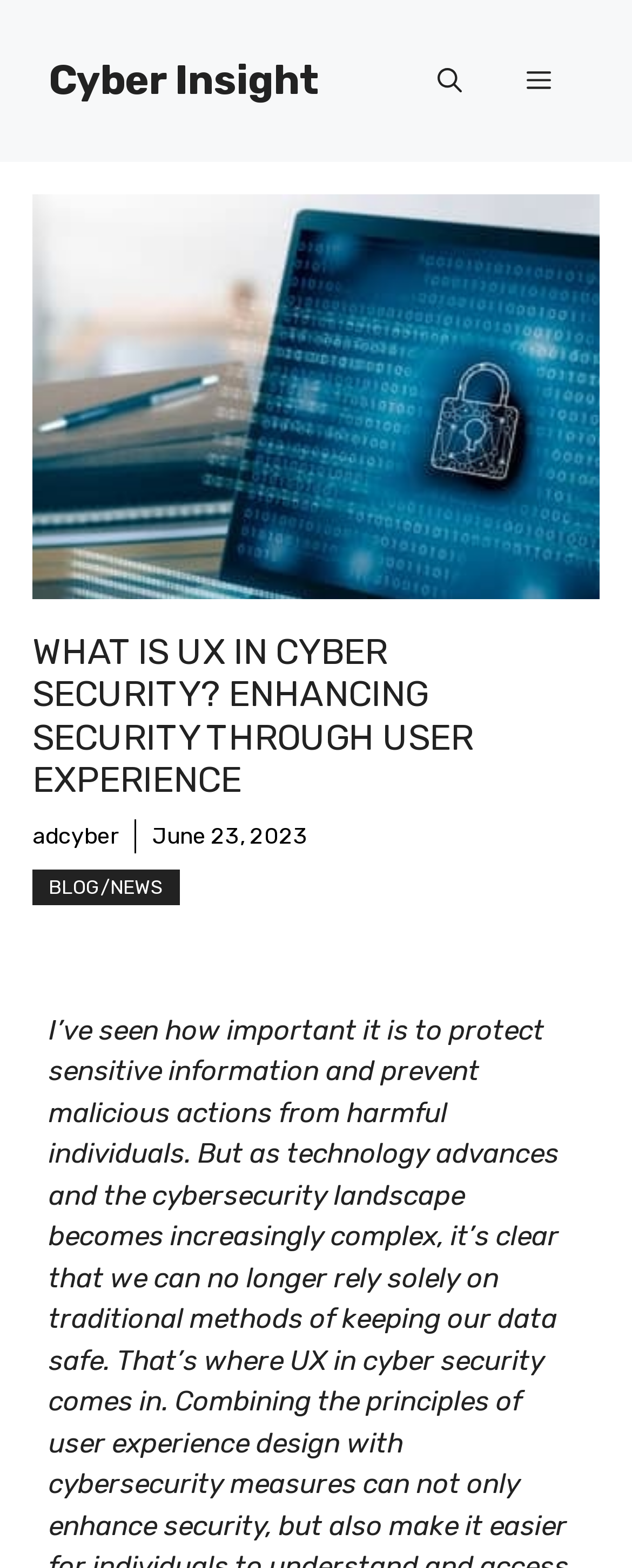What is the theme of the article?
Could you answer the question with a detailed and thorough explanation?

I determined the theme of the article by reading the heading element, which contains the text 'WHAT IS UX IN CYBER SECURITY? ENHANCING SECURITY THROUGH USER EXPERIENCE'.